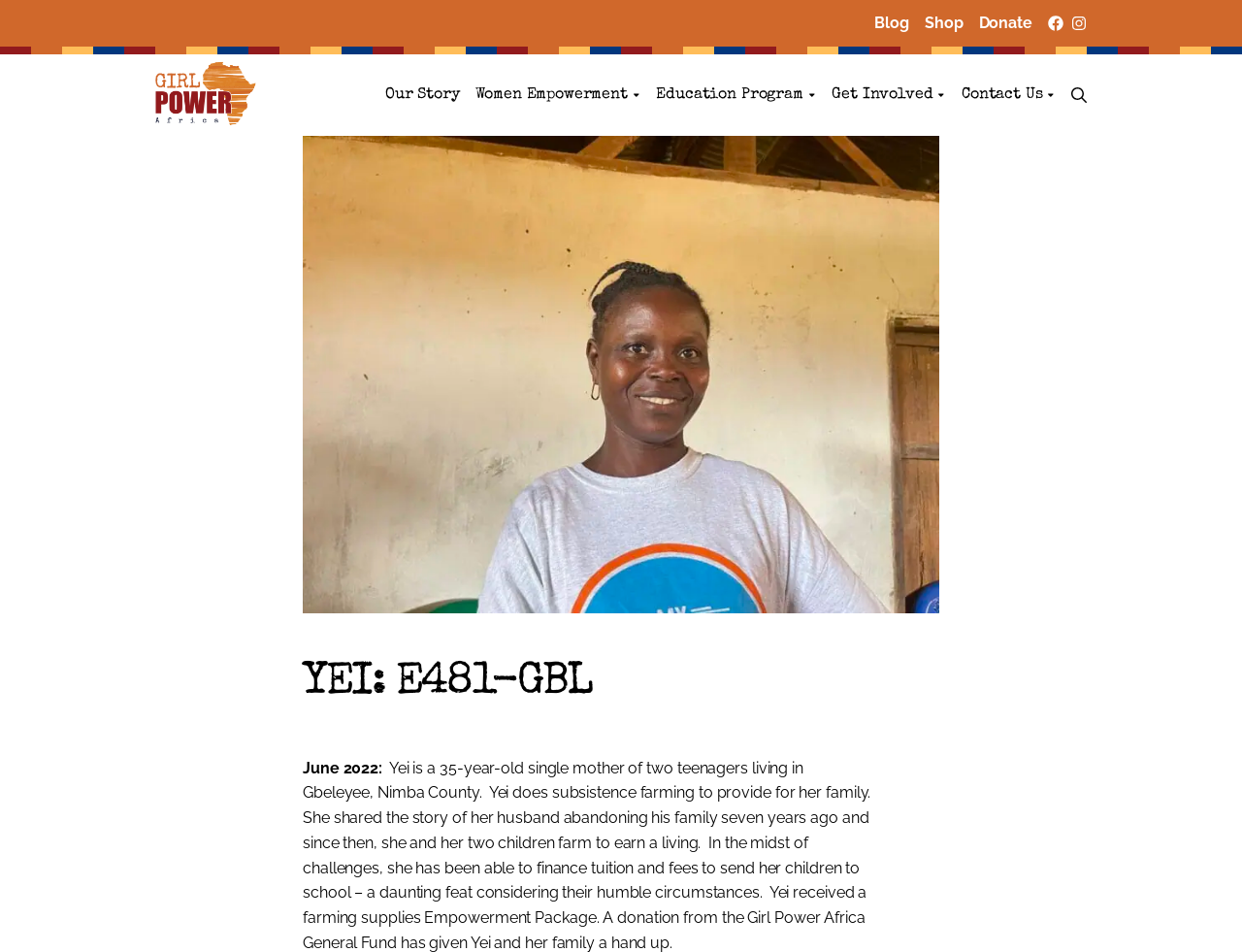Please identify the bounding box coordinates of the area I need to click to accomplish the following instruction: "Click on the 'Blog' link".

[0.704, 0.011, 0.732, 0.038]